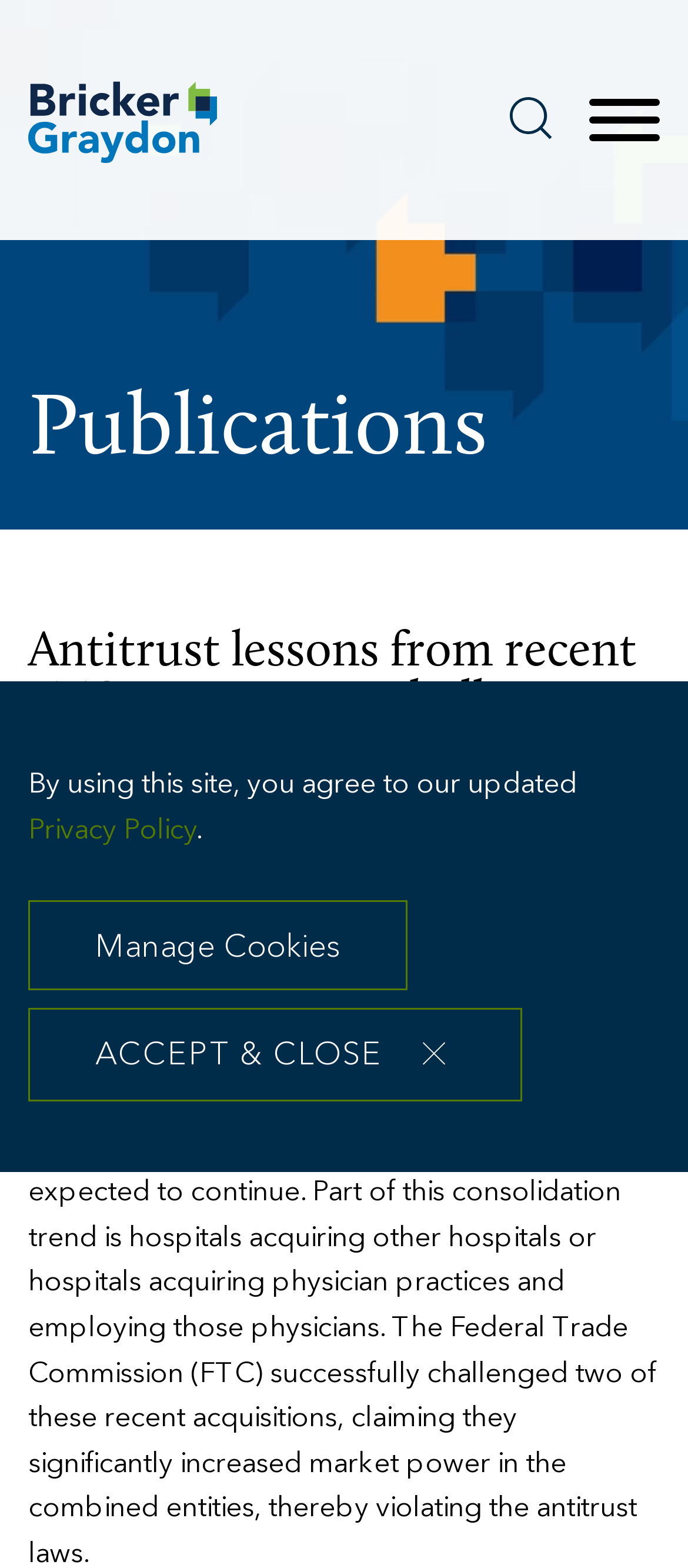Please find and generate the text of the main heading on the webpage.

Antitrust lessons from recent FTC successes in challenging hospital acquisitions in Ohio and Idaho